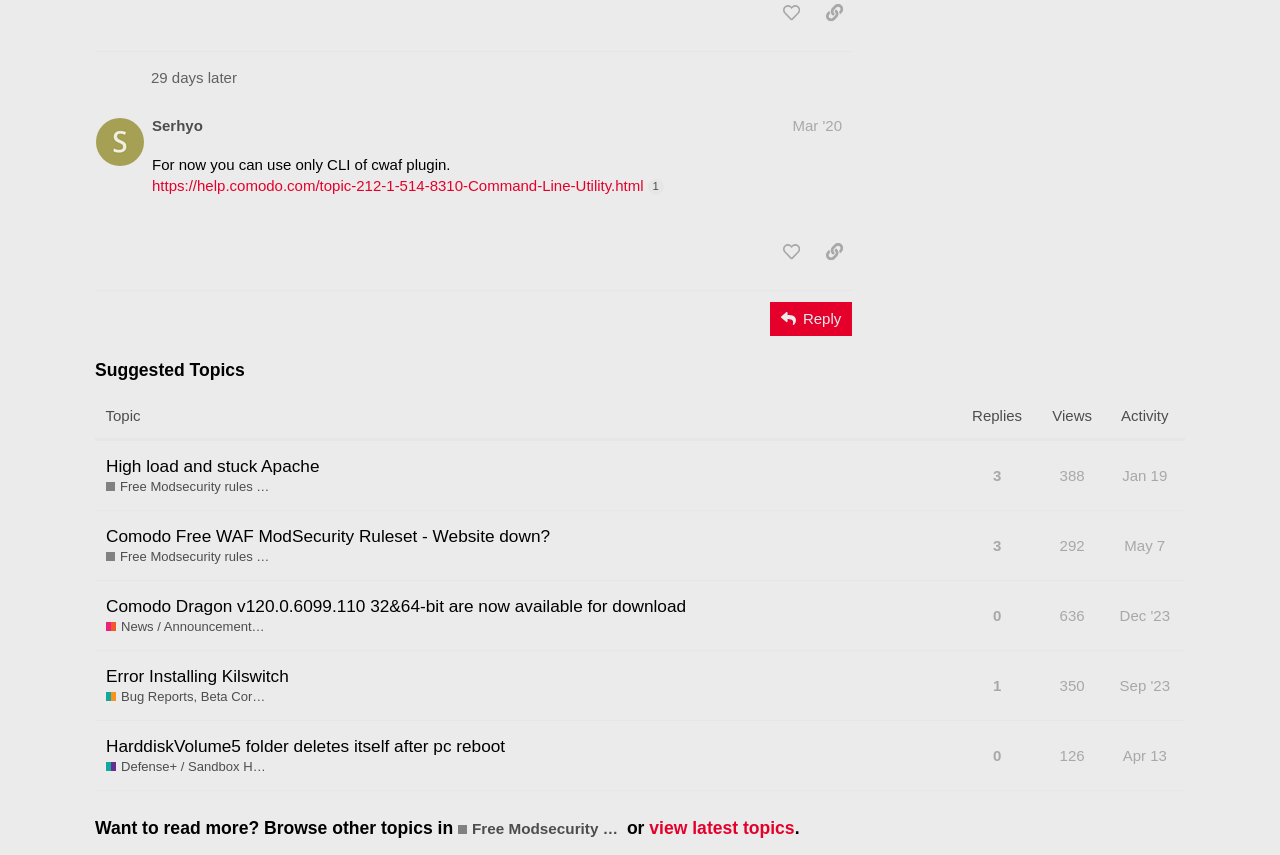Show me the bounding box coordinates of the clickable region to achieve the task as per the instruction: "Click on the 'Lifestyle' category".

None